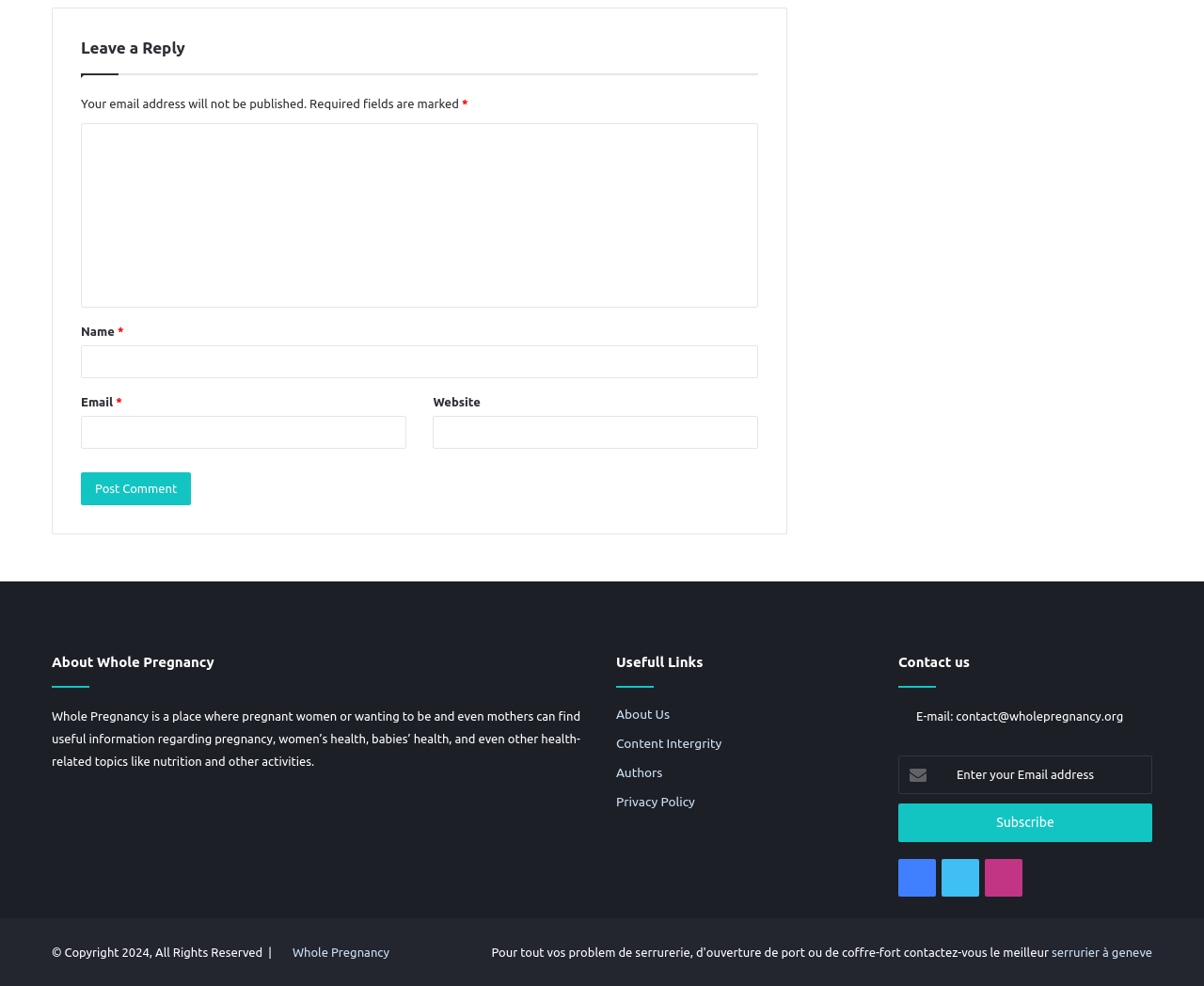Could you provide the bounding box coordinates for the portion of the screen to click to complete this instruction: "Subscribe to the newsletter"?

[0.746, 0.815, 0.957, 0.854]